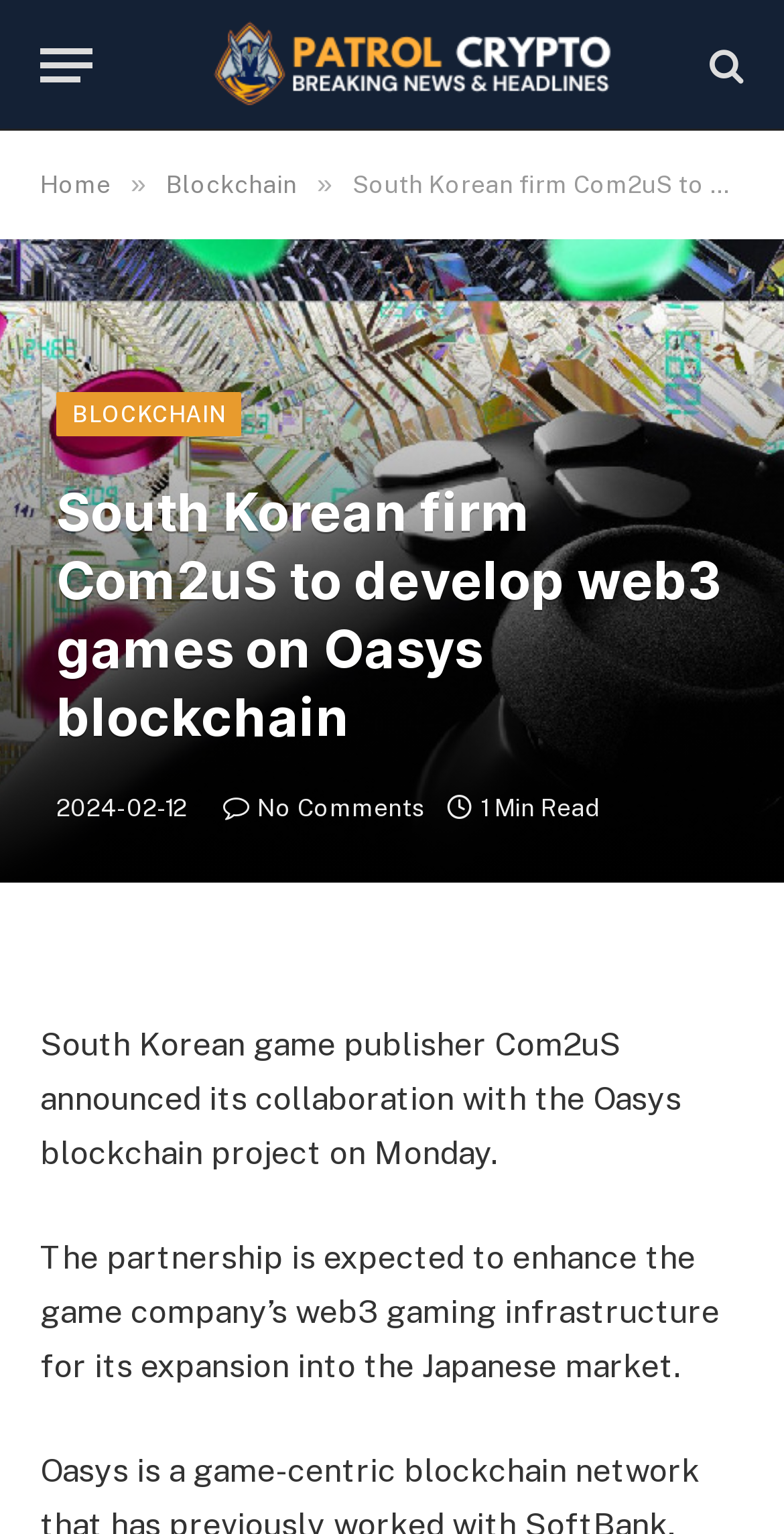Please provide the bounding box coordinates for the UI element as described: "title="Search"". The coordinates must be four floats between 0 and 1, represented as [left, top, right, bottom].

[0.895, 0.013, 0.949, 0.072]